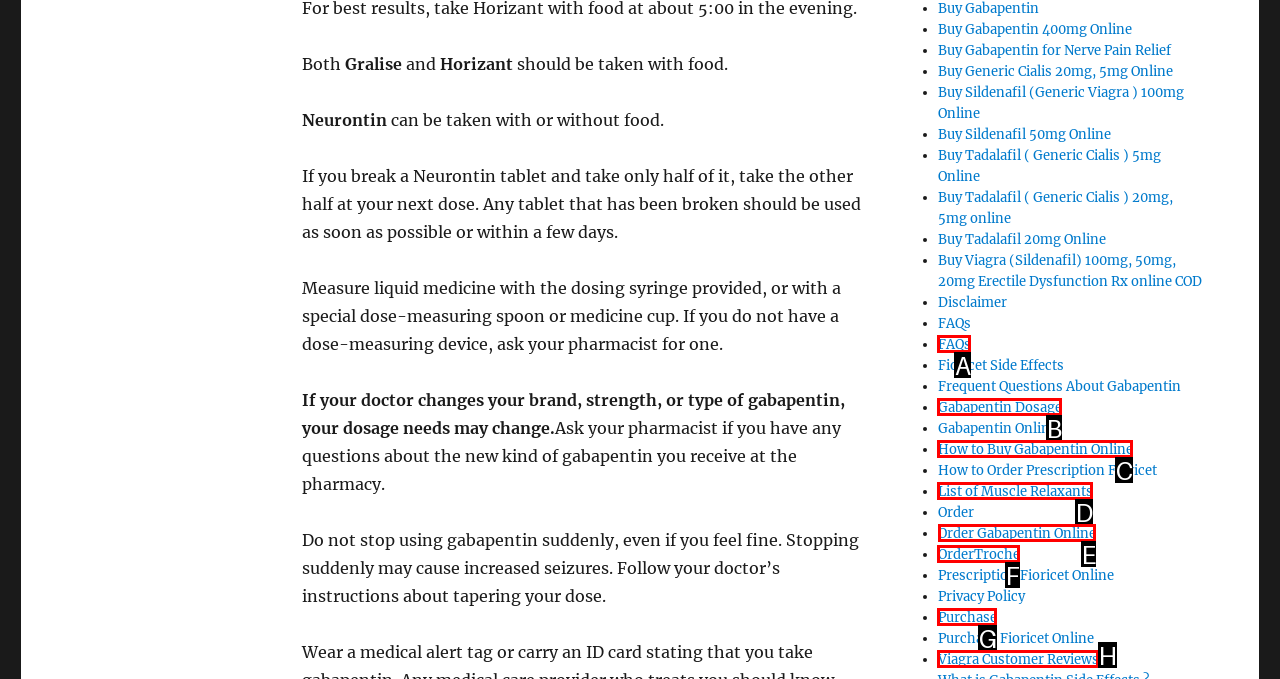Identify the letter of the correct UI element to fulfill the task: Order Gabapentin Online from the given options in the screenshot.

E